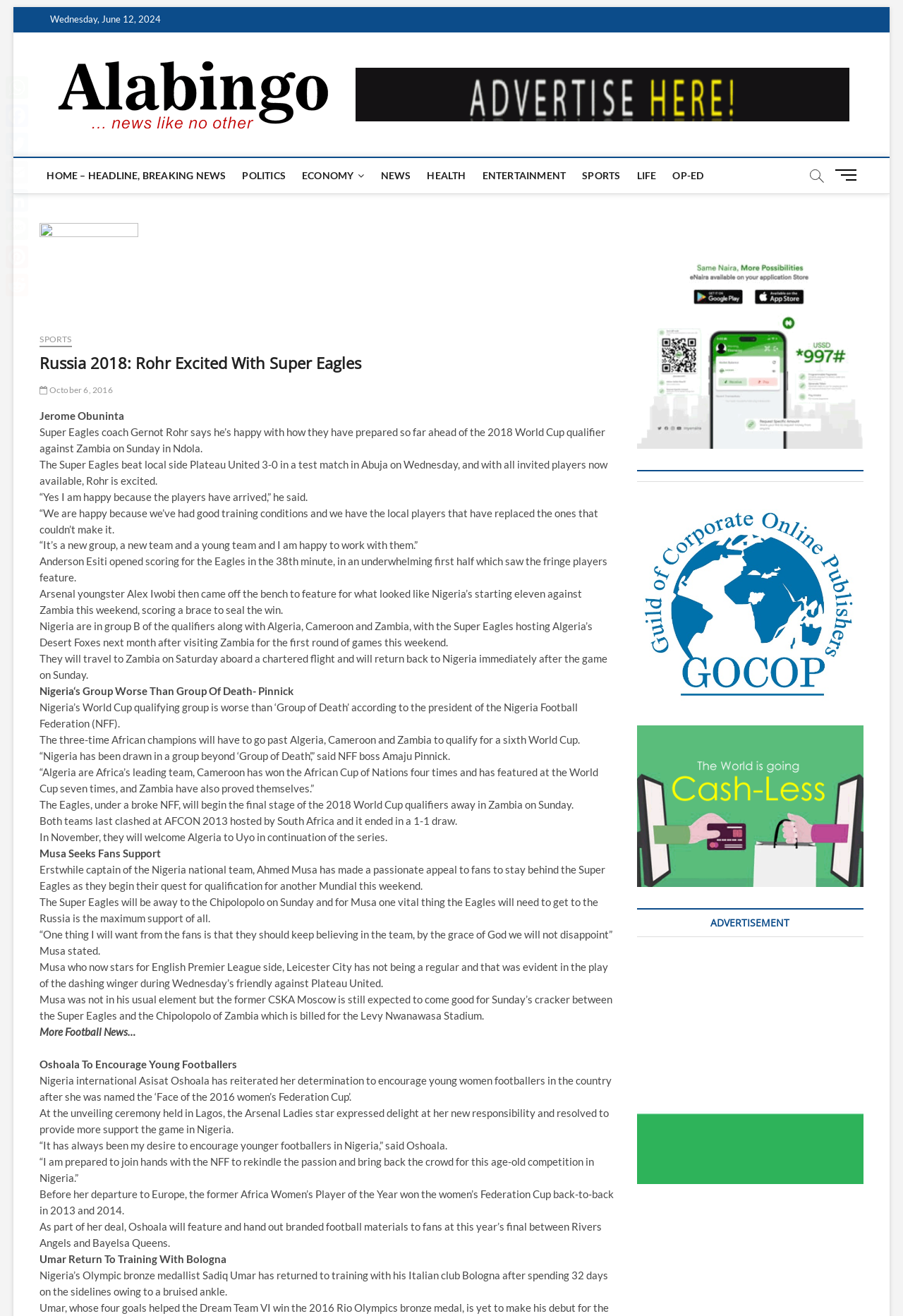Please reply with a single word or brief phrase to the question: 
What is the name of the football team mentioned in the webpage?

Super Eagles